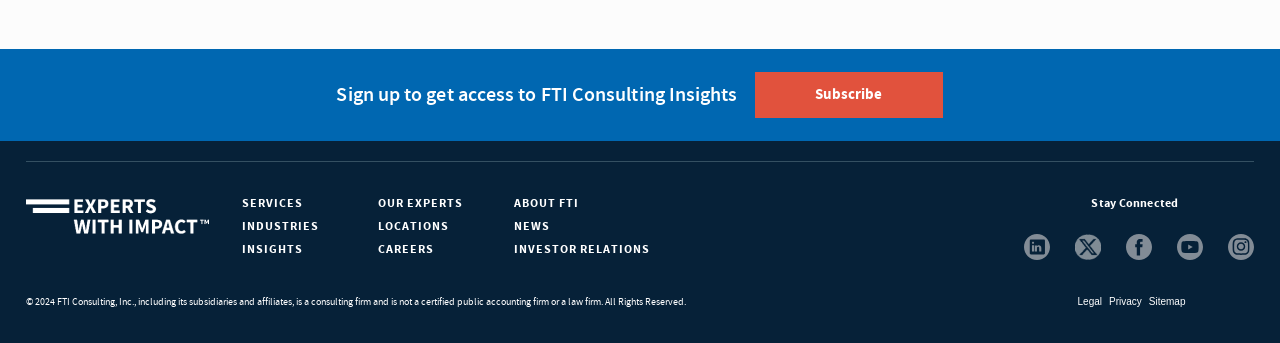Identify the bounding box coordinates of the element that should be clicked to fulfill this task: "Read about '10 Yellow and Black Birds You Should Know'". The coordinates should be provided as four float numbers between 0 and 1, i.e., [left, top, right, bottom].

None